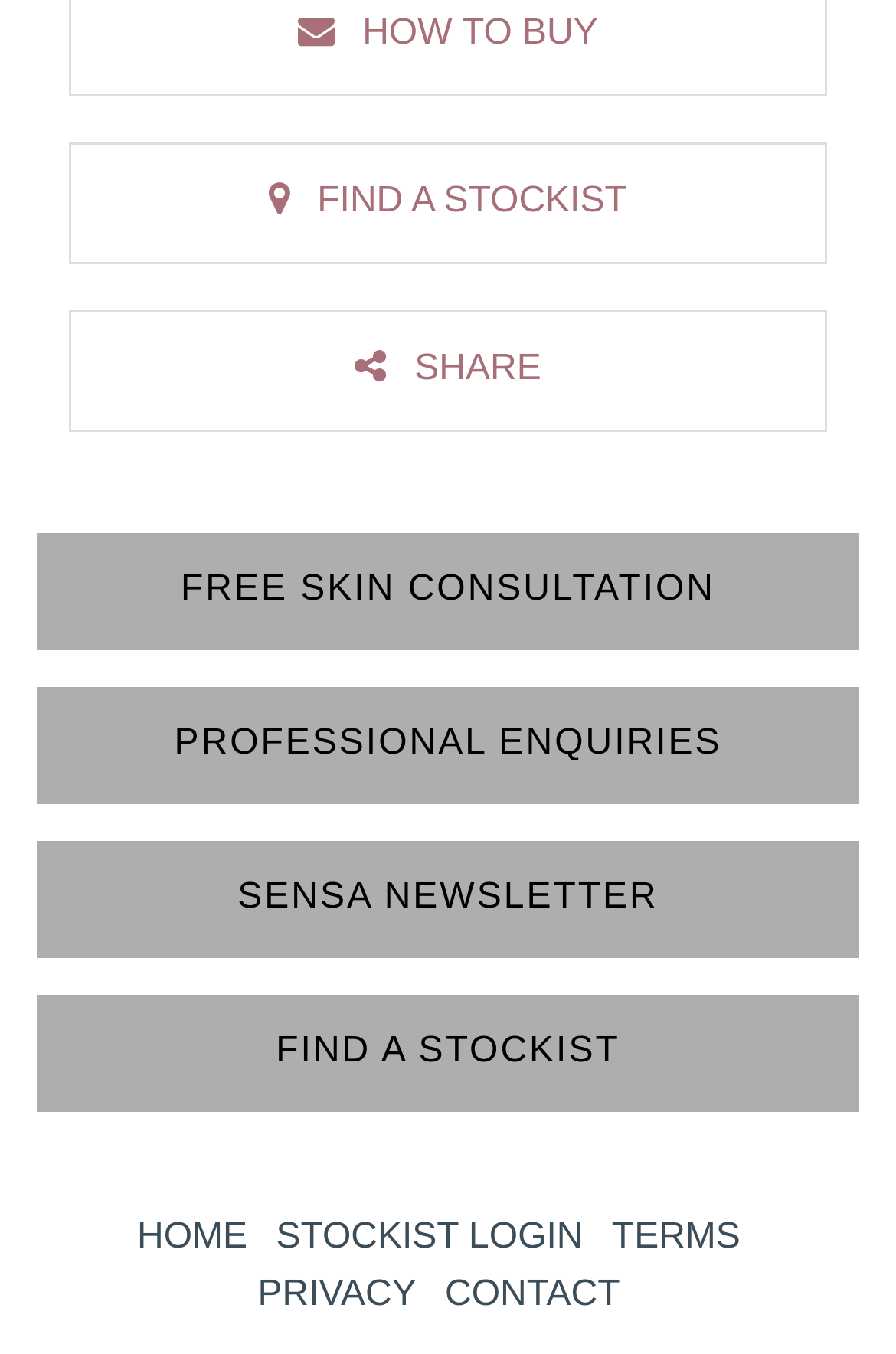Please identify the bounding box coordinates of the area that needs to be clicked to fulfill the following instruction: "Get a free skin consultation."

[0.041, 0.393, 0.959, 0.48]